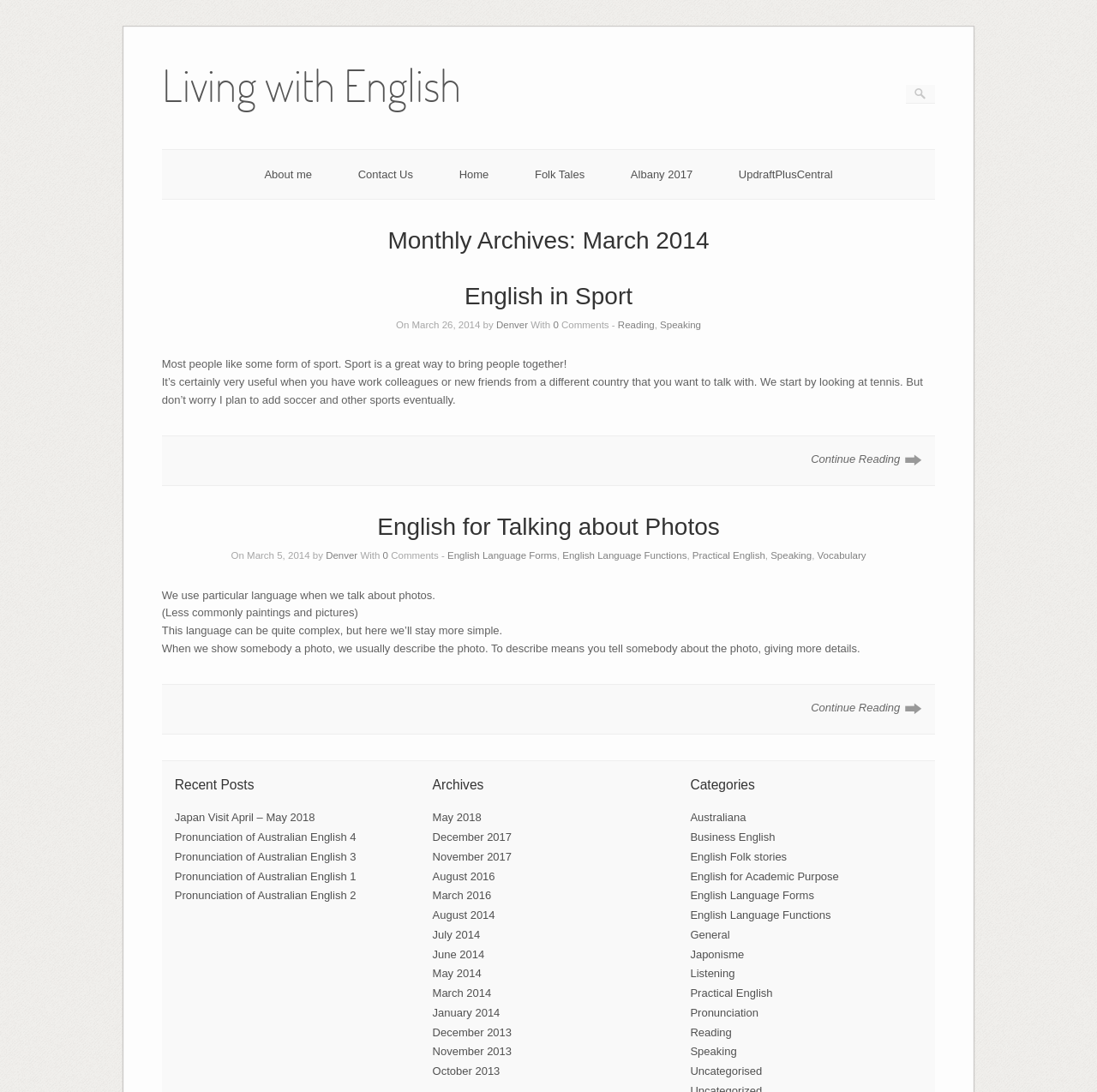Describe all the visual and textual components of the webpage comprehensively.

The webpage is titled "March 2014 – Living with English" and has a navigation menu at the top with links to "Skip to content", "Living with English", and a search bar. Below the navigation menu, there are several sections and articles.

On the left side, there are links to "About me", "Contact Us", "Home", "Folk Tales", "Albany 2017", and "UpdraftPlusCentral". These links are arranged vertically, with "About me" at the top and "UpdraftPlusCentral" at the bottom.

The main content area is divided into several sections. The first section is titled "Monthly Archives: March 2014" and contains an article titled "English in Sport". The article has a brief introduction and a "Continue Reading" link at the bottom.

Below the first article, there is another section titled "English for Talking about Photos". This section also has an article with a brief introduction and a "Continue Reading" link at the bottom.

Further down the page, there are sections titled "Recent Posts", "Archives", and "Categories". The "Recent Posts" section lists several article titles with links, including "Japan Visit April – May 2018", "Pronunciation of Australian English 4", and others. The "Archives" section lists links to monthly archives from May 2018 to December 2013. The "Categories" section lists links to various categories, including "Australiana", "Business English", "English Folk stories", and others.

Throughout the page, there are no images, but there are many links to articles, categories, and archives. The layout is organized, with clear headings and concise text.